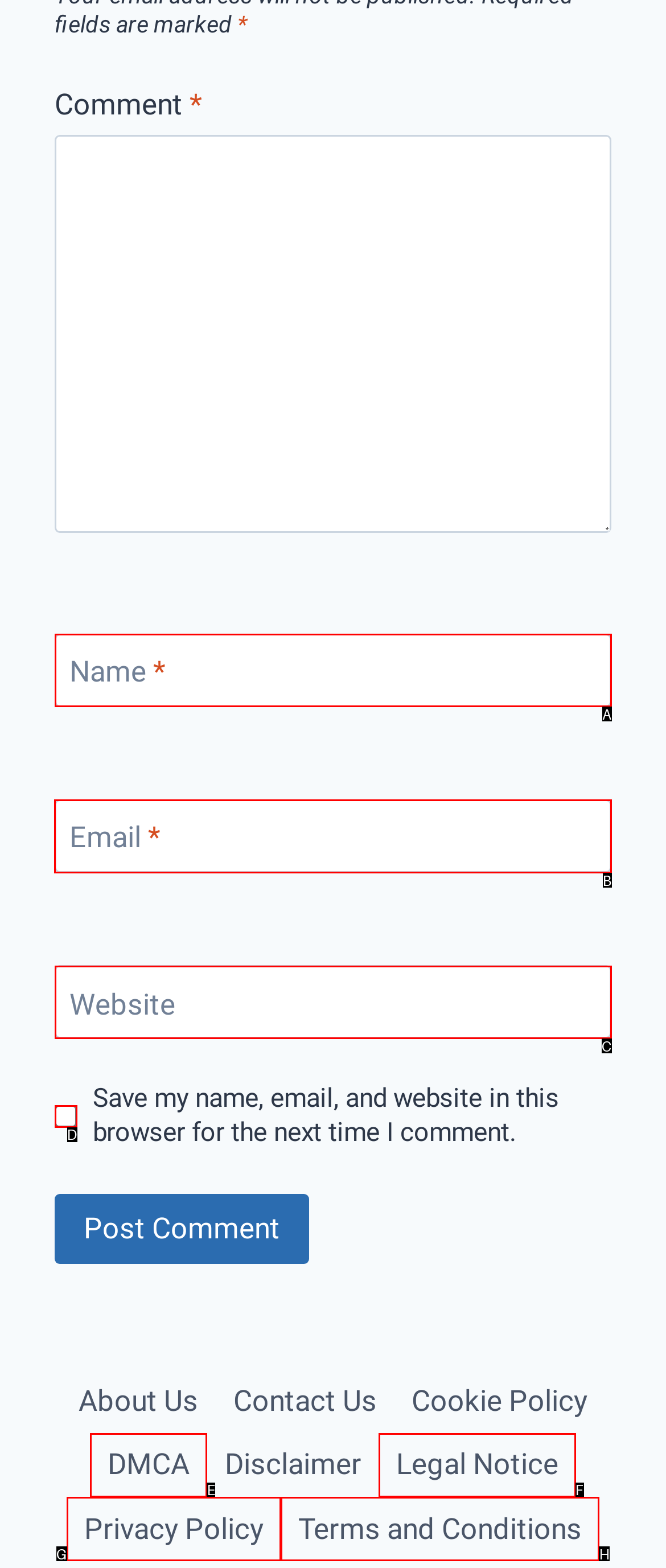Select the letter of the UI element you need to click on to fulfill this task: Input your email. Write down the letter only.

B